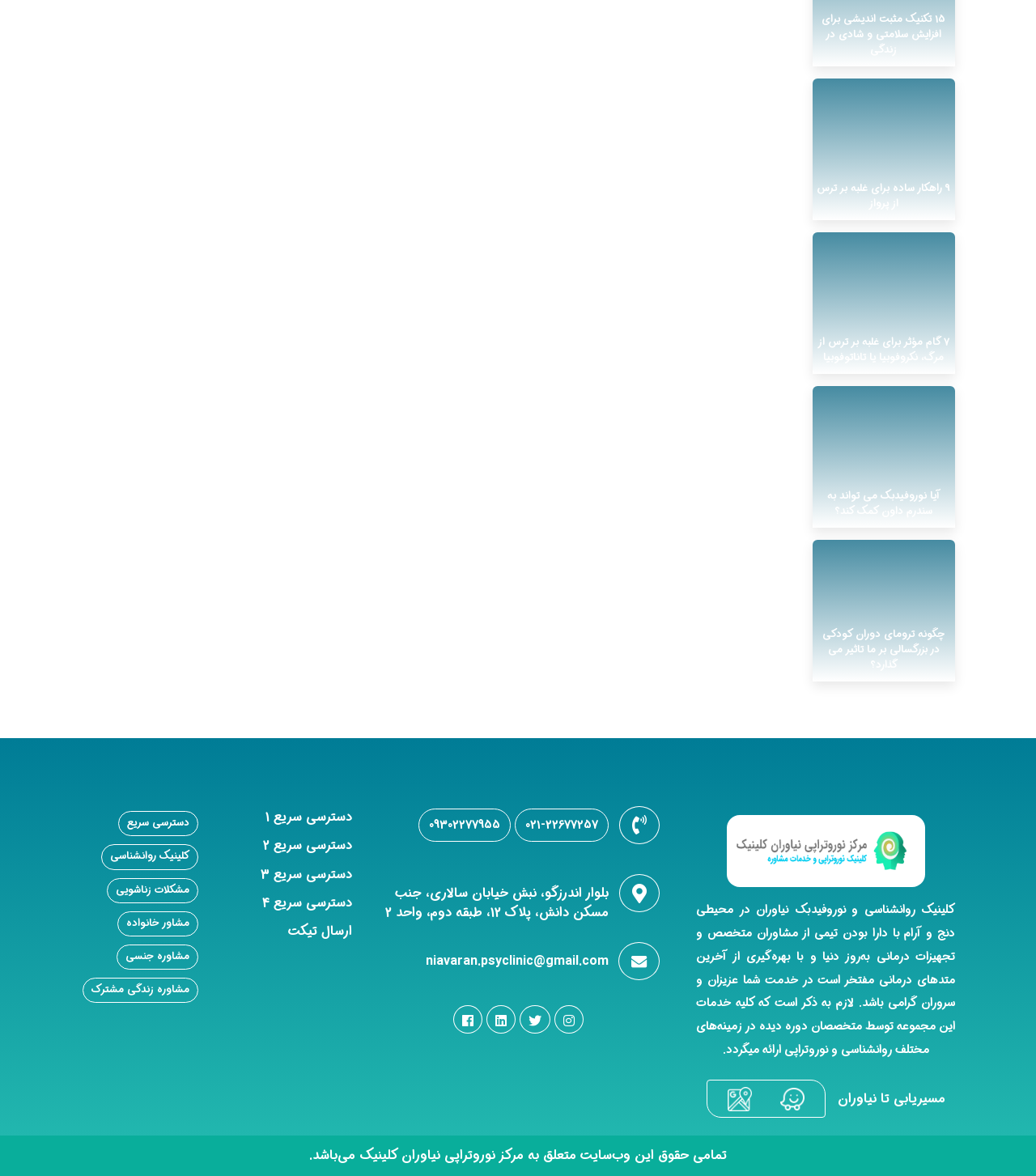Based on the image, provide a detailed response to the question:
How many phone numbers are listed on the webpage?

There are two phone numbers listed on the webpage, which can be found in the StaticText elements with the texts '021-22677257' and '09302277955'.